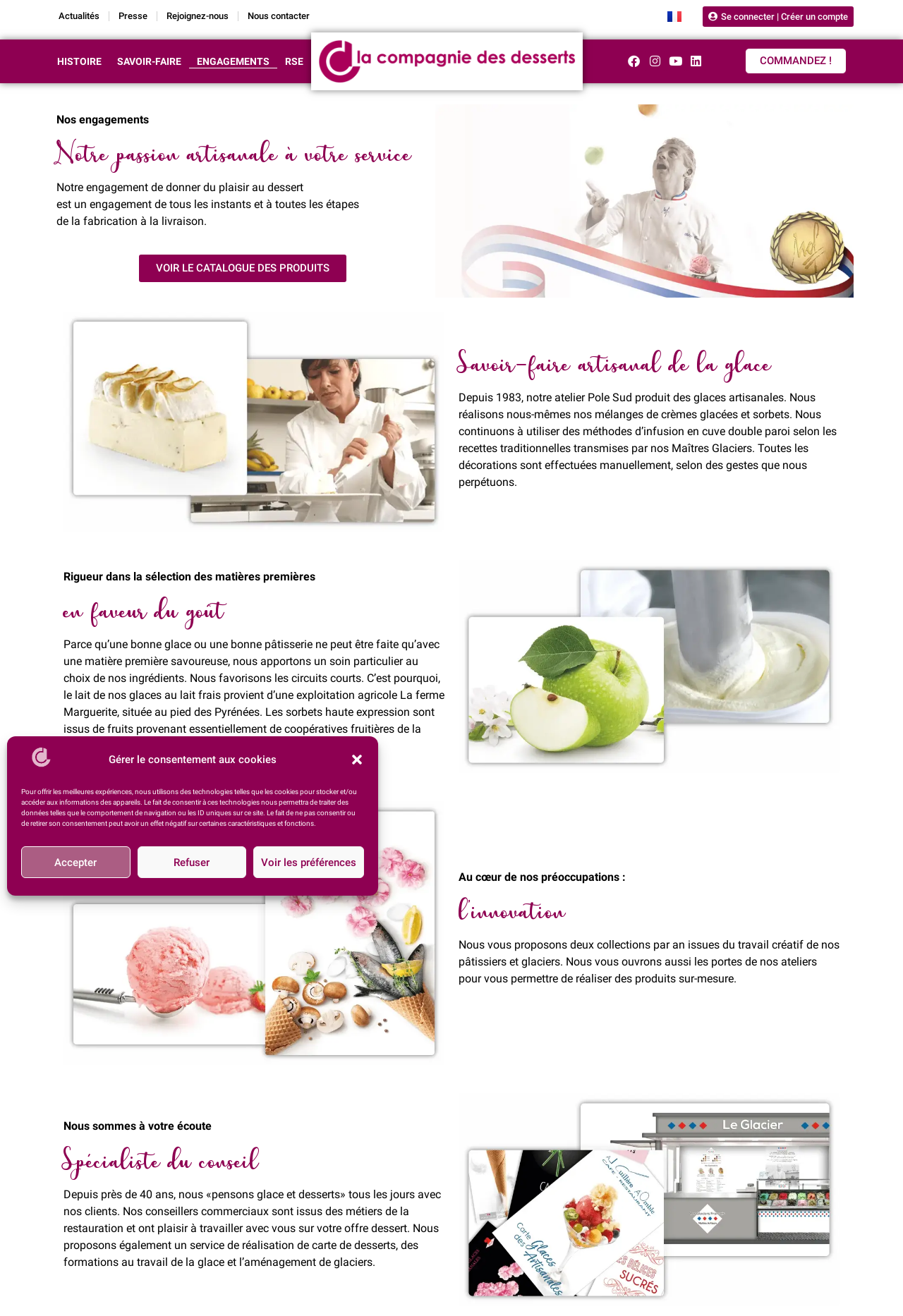Please specify the bounding box coordinates of the region to click in order to perform the following instruction: "View the 'HISTOIRE' page".

[0.055, 0.041, 0.121, 0.052]